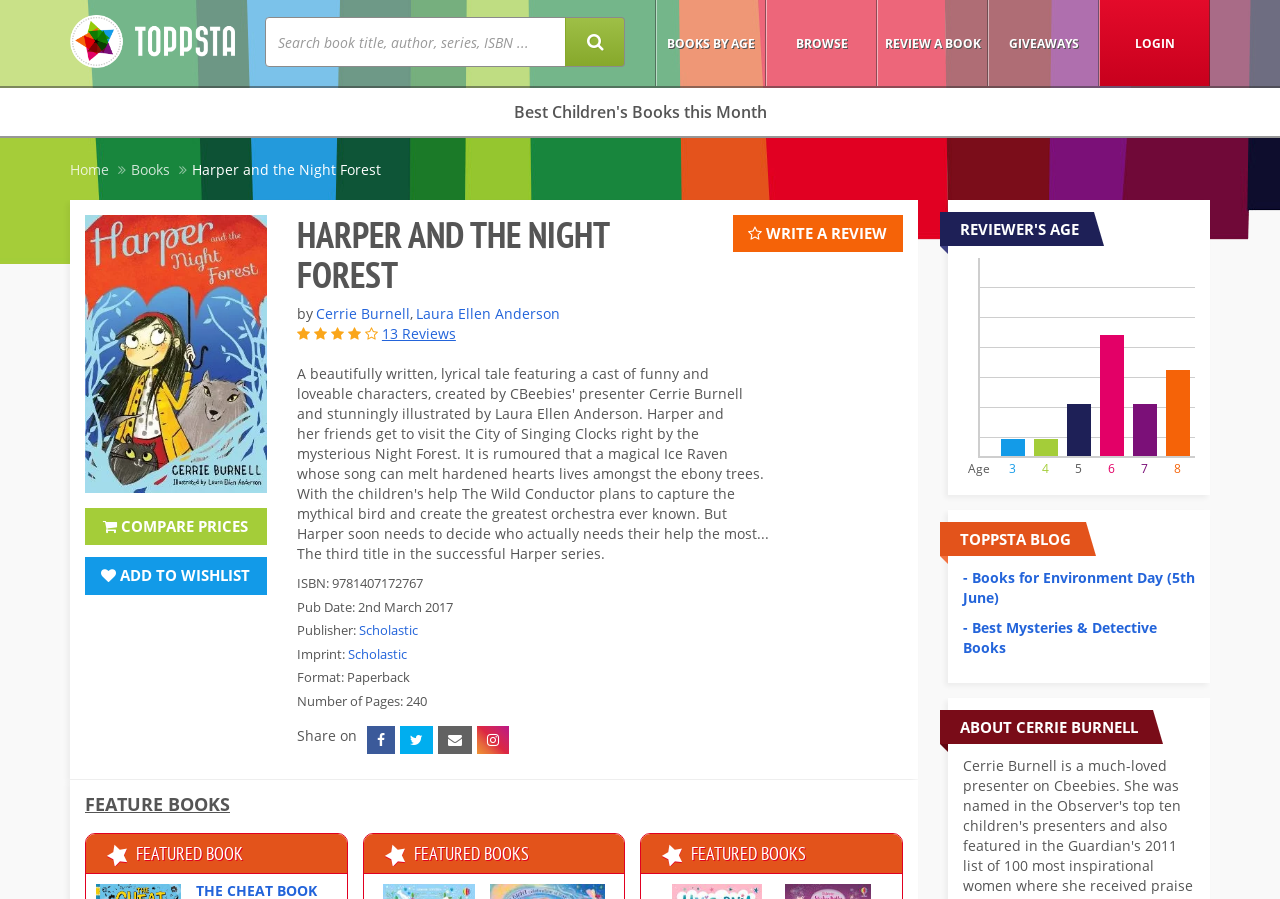Please determine the bounding box of the UI element that matches this description: Browse. The coordinates should be given as (top-left x, top-left y, bottom-right x, bottom-right y), with all values between 0 and 1.

[0.598, 0.0, 0.685, 0.096]